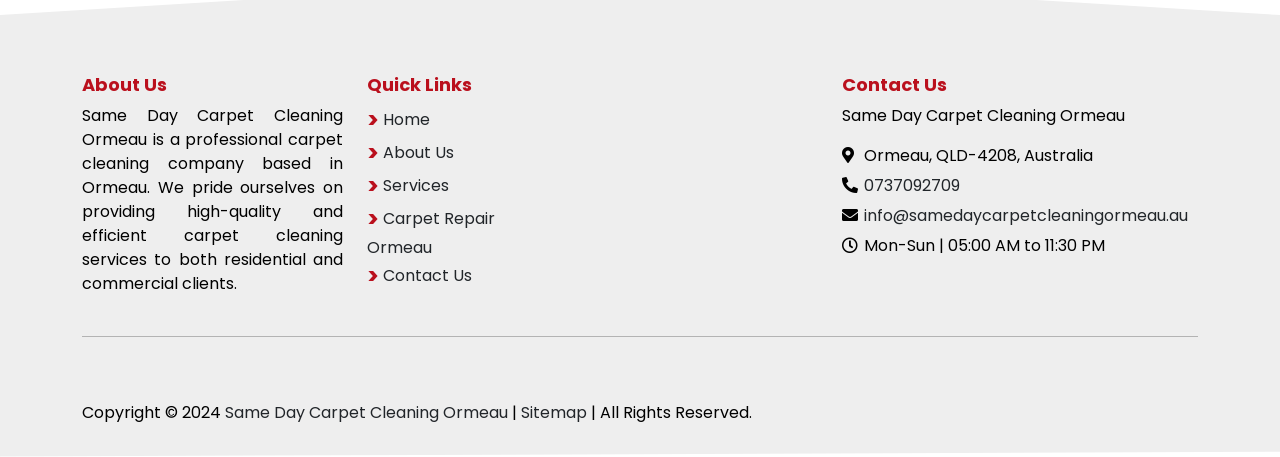Bounding box coordinates are to be given in the format (top-left x, top-left y, bottom-right x, bottom-right y). All values must be floating point numbers between 0 and 1. Provide the bounding box coordinate for the UI element described as: Carpet Repair Ormeau

[0.287, 0.452, 0.387, 0.566]